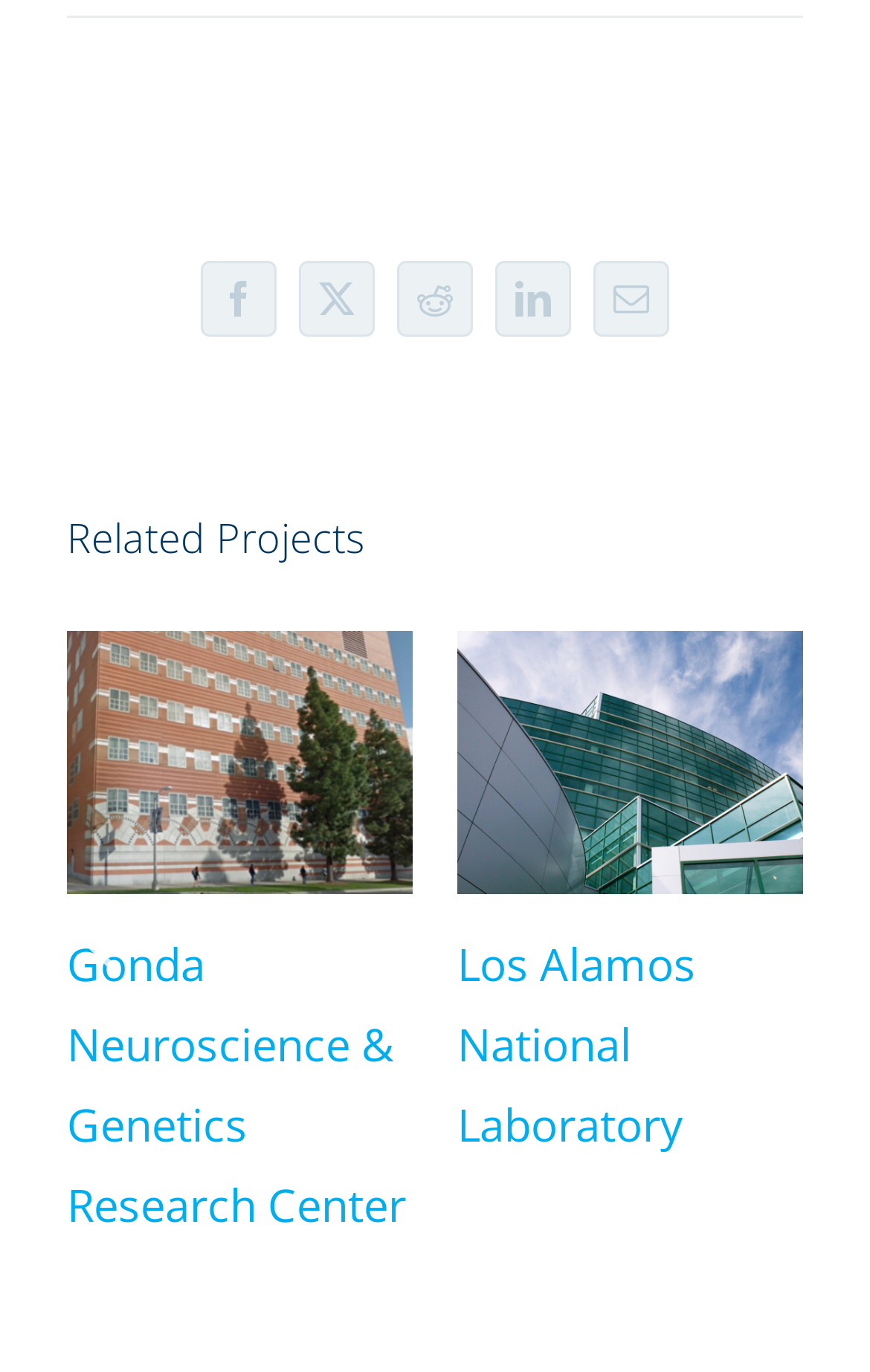Highlight the bounding box coordinates of the element you need to click to perform the following instruction: "Go to Weill Neurosciences at UCSF."

[0.152, 0.459, 0.549, 0.652]